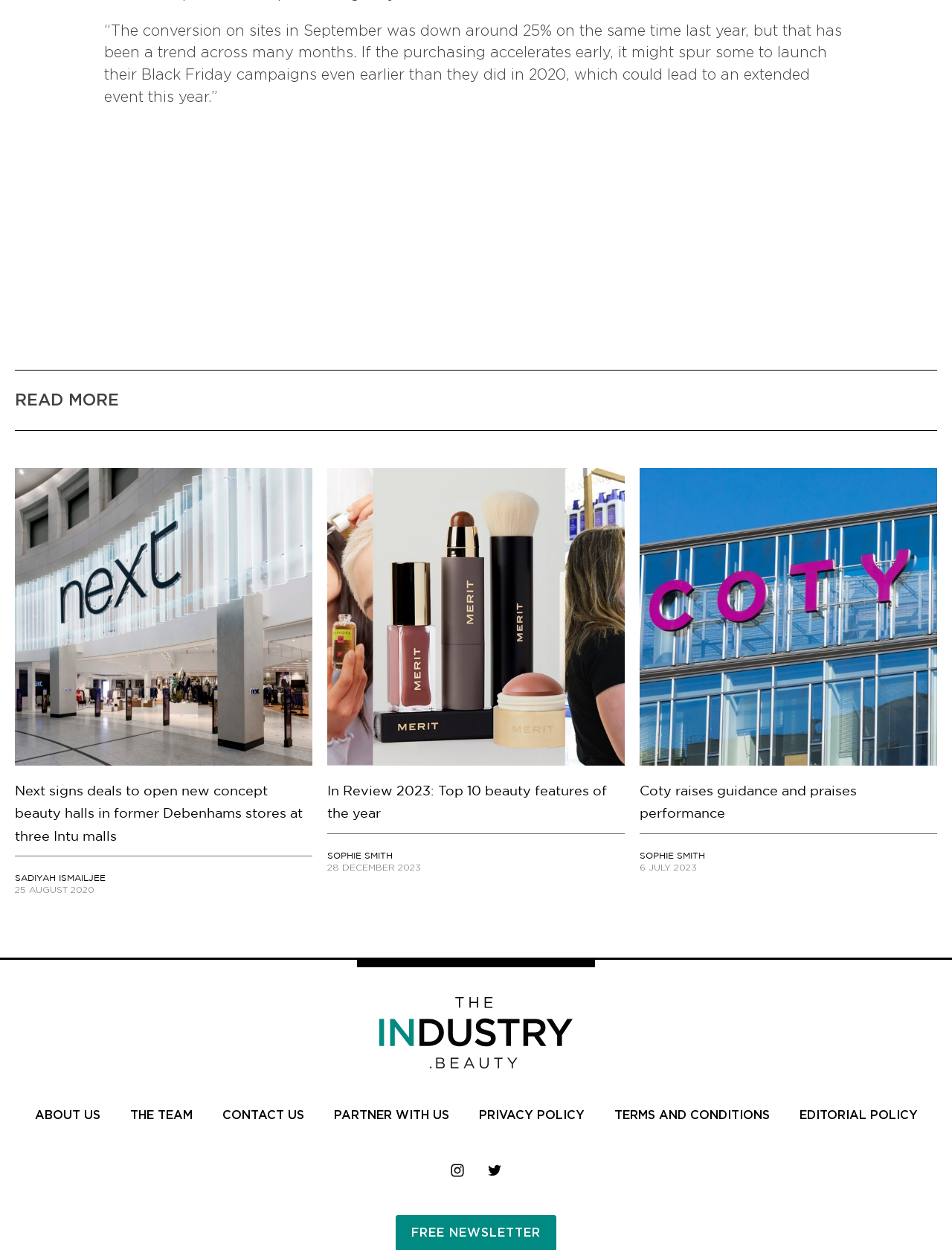Using the provided description: "The Team", find the bounding box coordinates of the corresponding UI element. The output should be four float numbers between 0 and 1, in the format [left, top, right, bottom].

[0.121, 0.884, 0.218, 0.9]